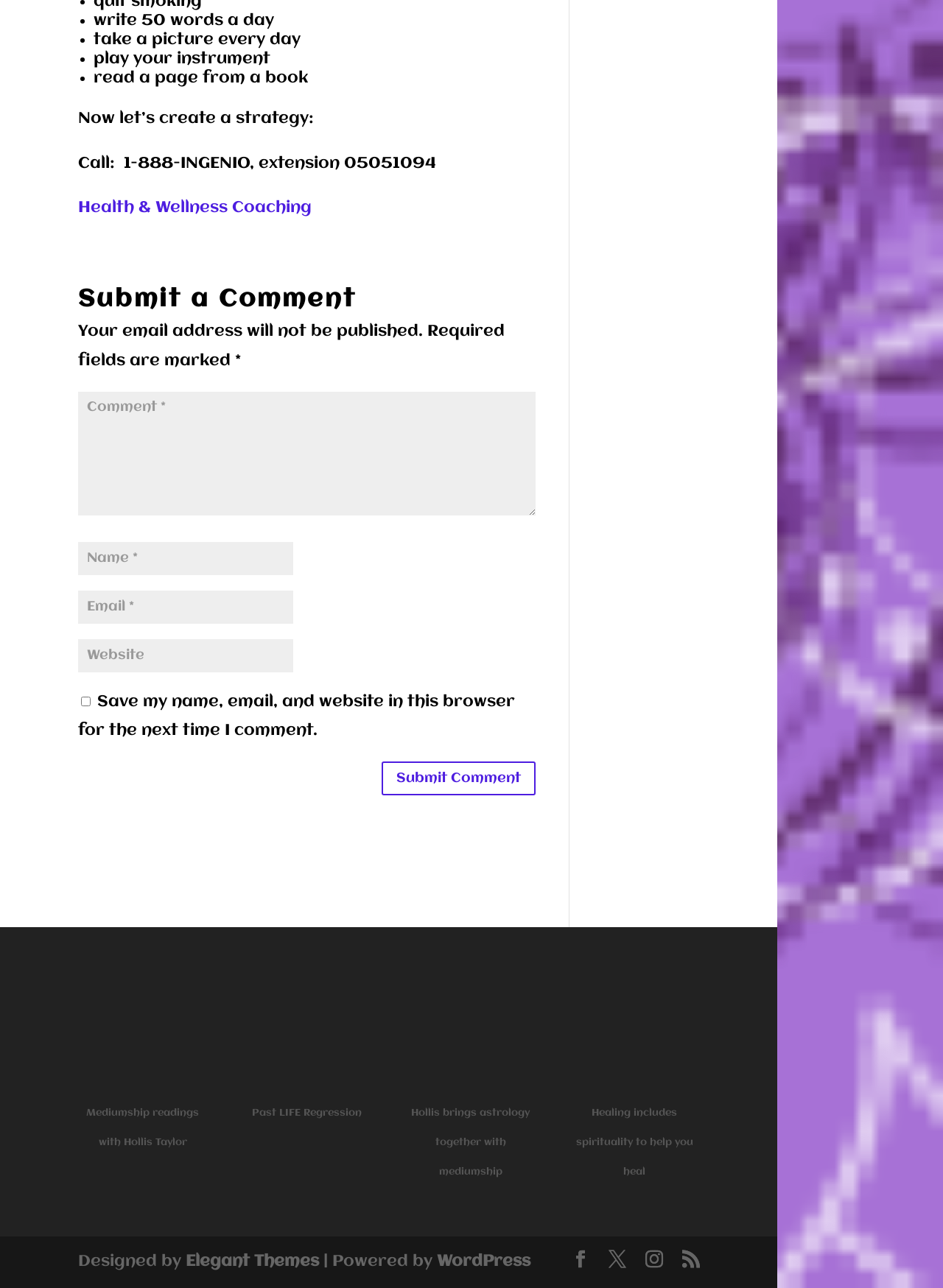Determine the bounding box coordinates of the clickable region to follow the instruction: "Enter your name in the 'Name *' field".

[0.082, 0.421, 0.311, 0.446]